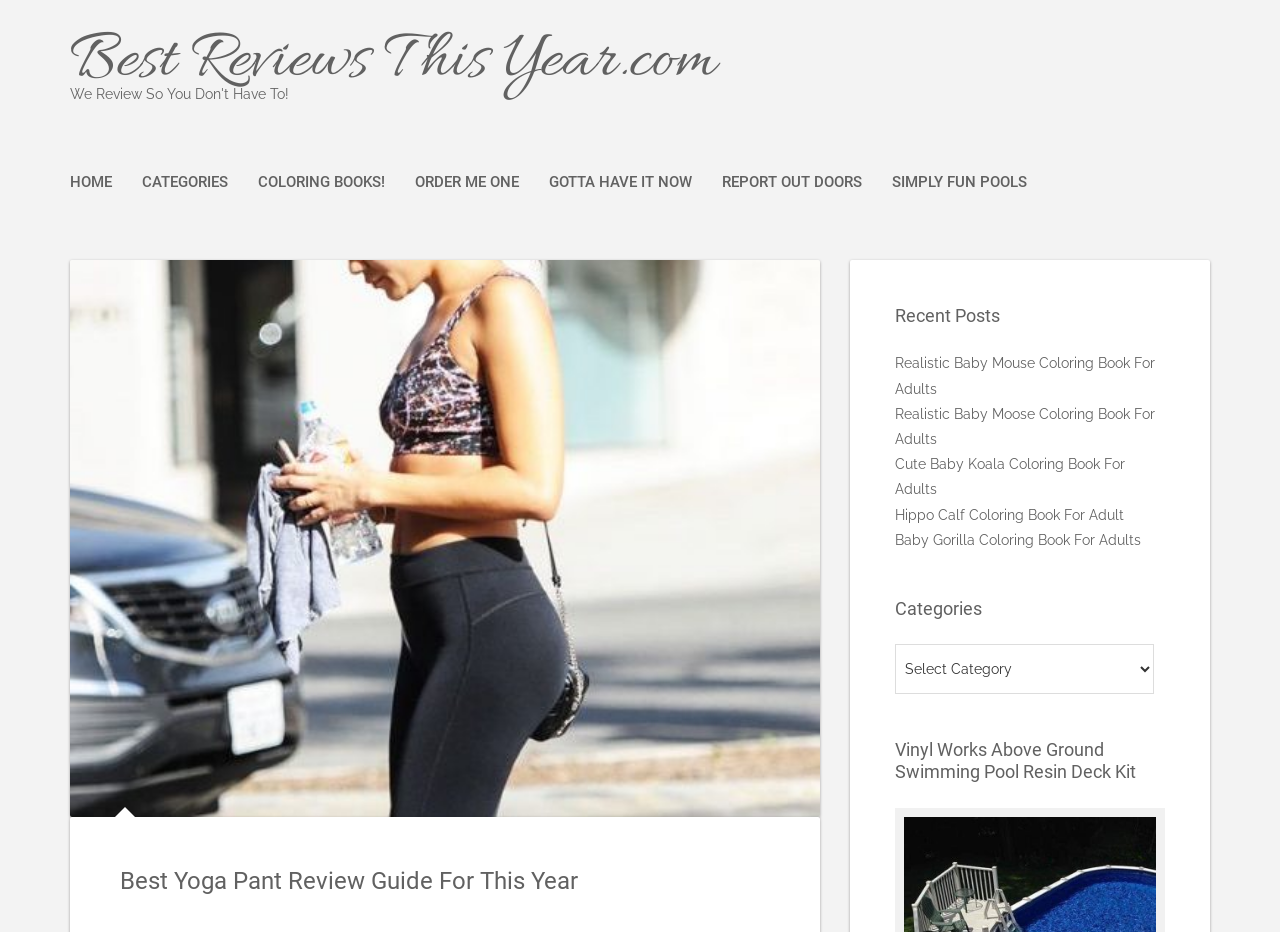Determine the bounding box coordinates of the clickable element to complete this instruction: "view categories". Provide the coordinates in the format of four float numbers between 0 and 1, [left, top, right, bottom].

[0.111, 0.185, 0.178, 0.209]